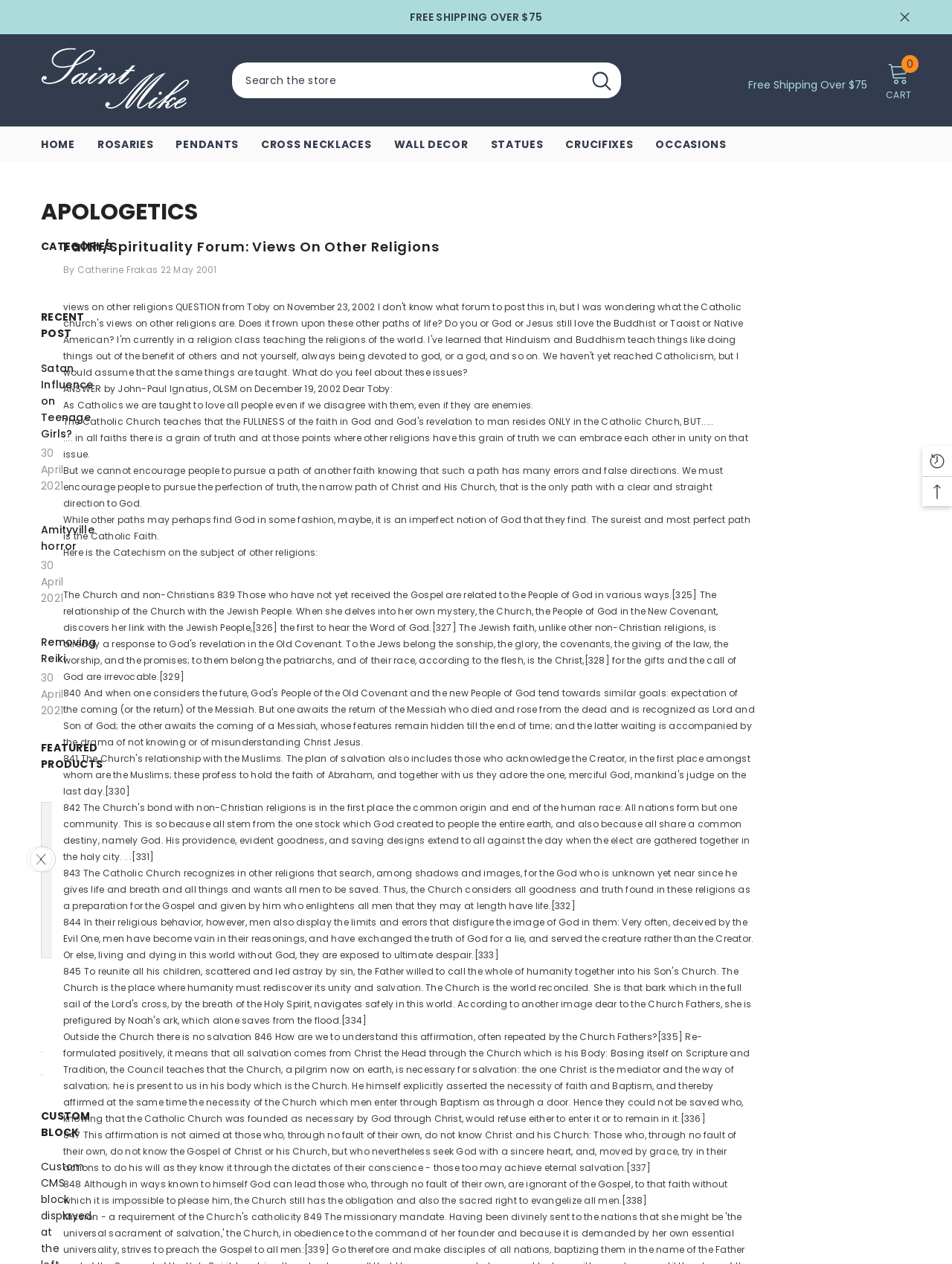Determine the bounding box for the UI element as described: "Cart 00 items". The coordinates should be represented as four float numbers between 0 and 1, formatted as [left, top, right, bottom].

[0.93, 0.048, 0.957, 0.079]